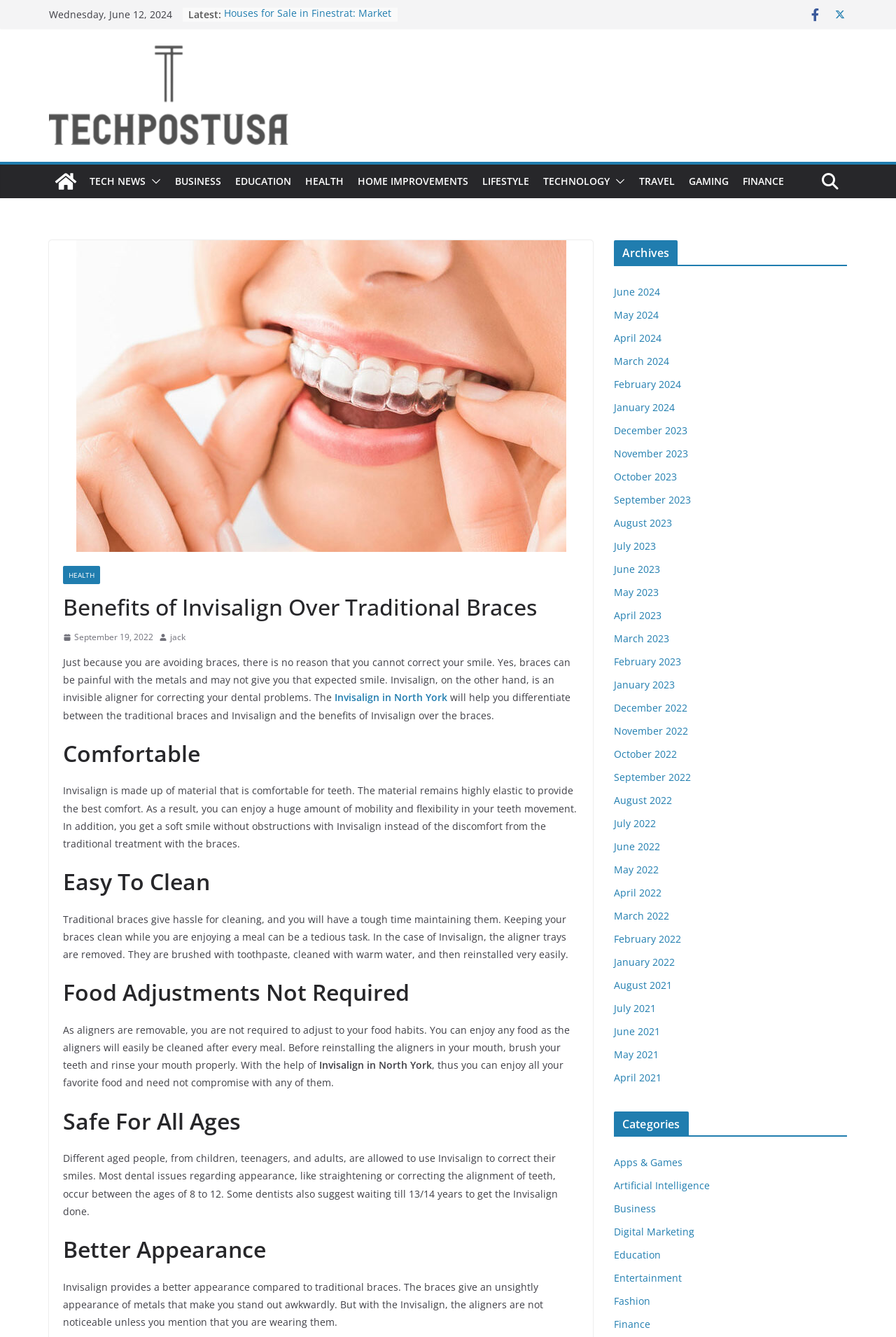Please determine the bounding box coordinates for the UI element described here. Use the format (top-left x, top-left y, bottom-right x, bottom-right y) with values bounded between 0 and 1: October 2023

[0.685, 0.351, 0.755, 0.361]